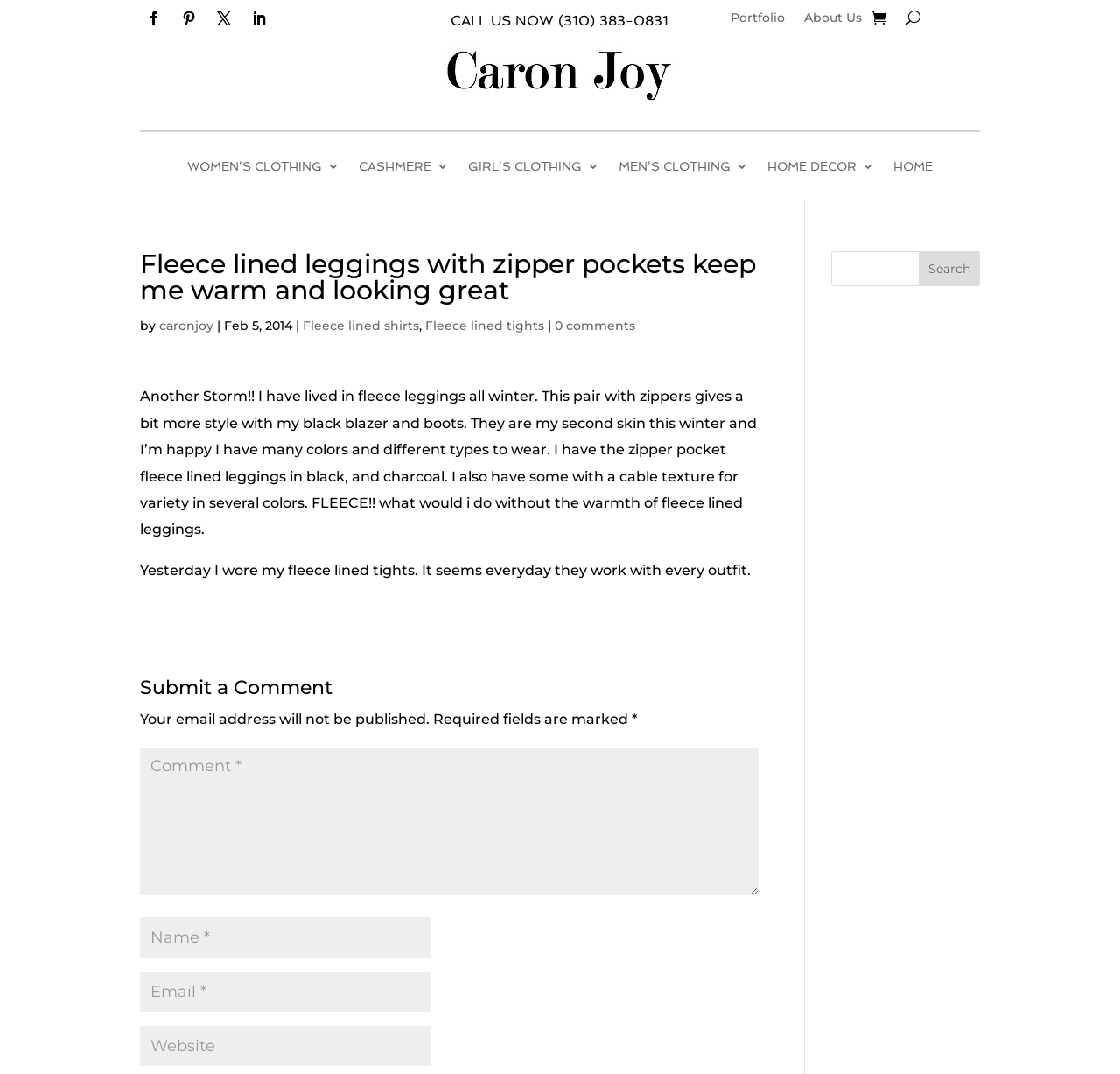Can you find the bounding box coordinates of the area I should click to execute the following instruction: "Click on the WOMEN’S CLOTHING link"?

[0.167, 0.149, 0.303, 0.167]